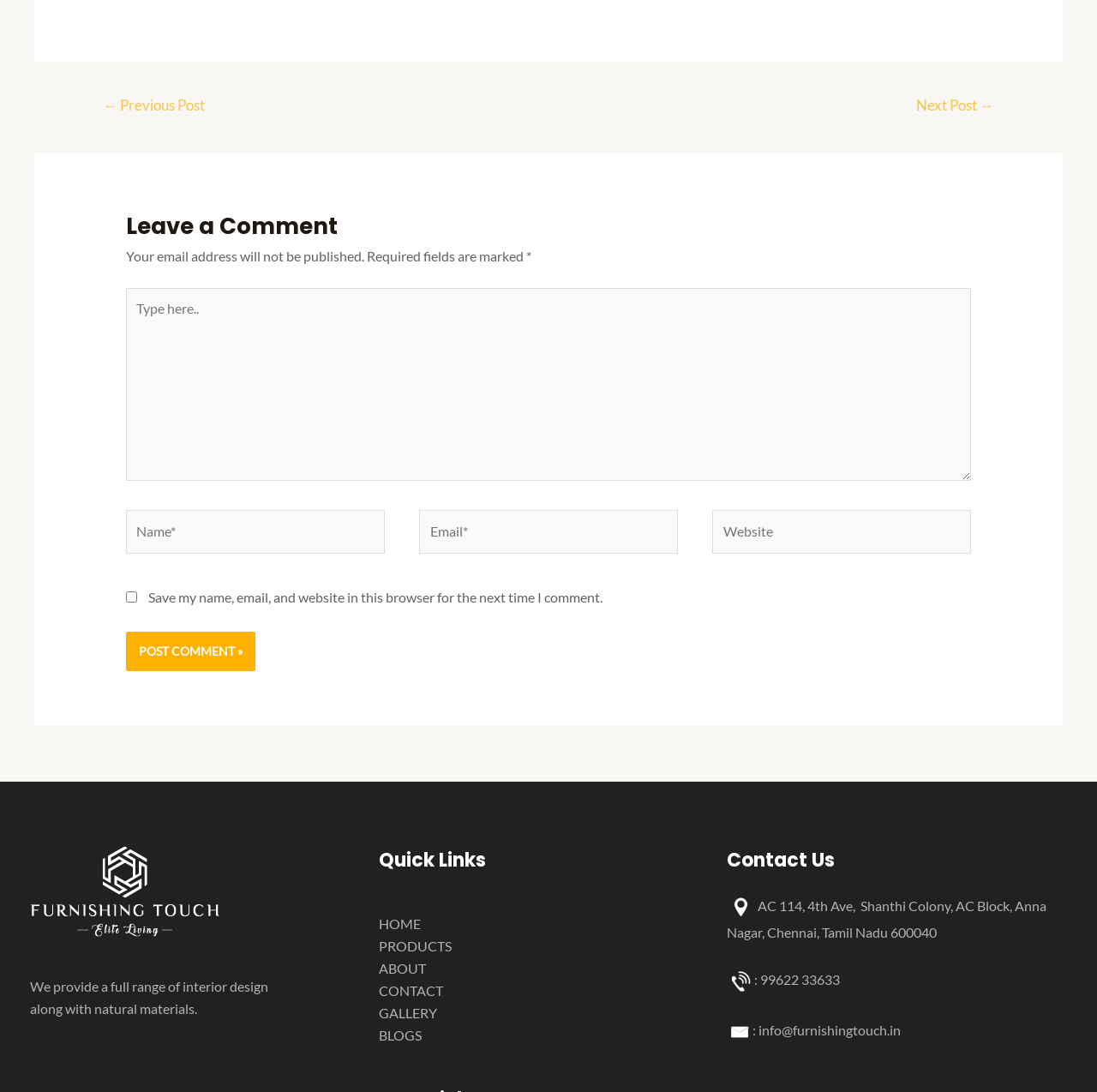What is the company's contact phone number?
Answer with a single word or short phrase according to what you see in the image.

099622 33633